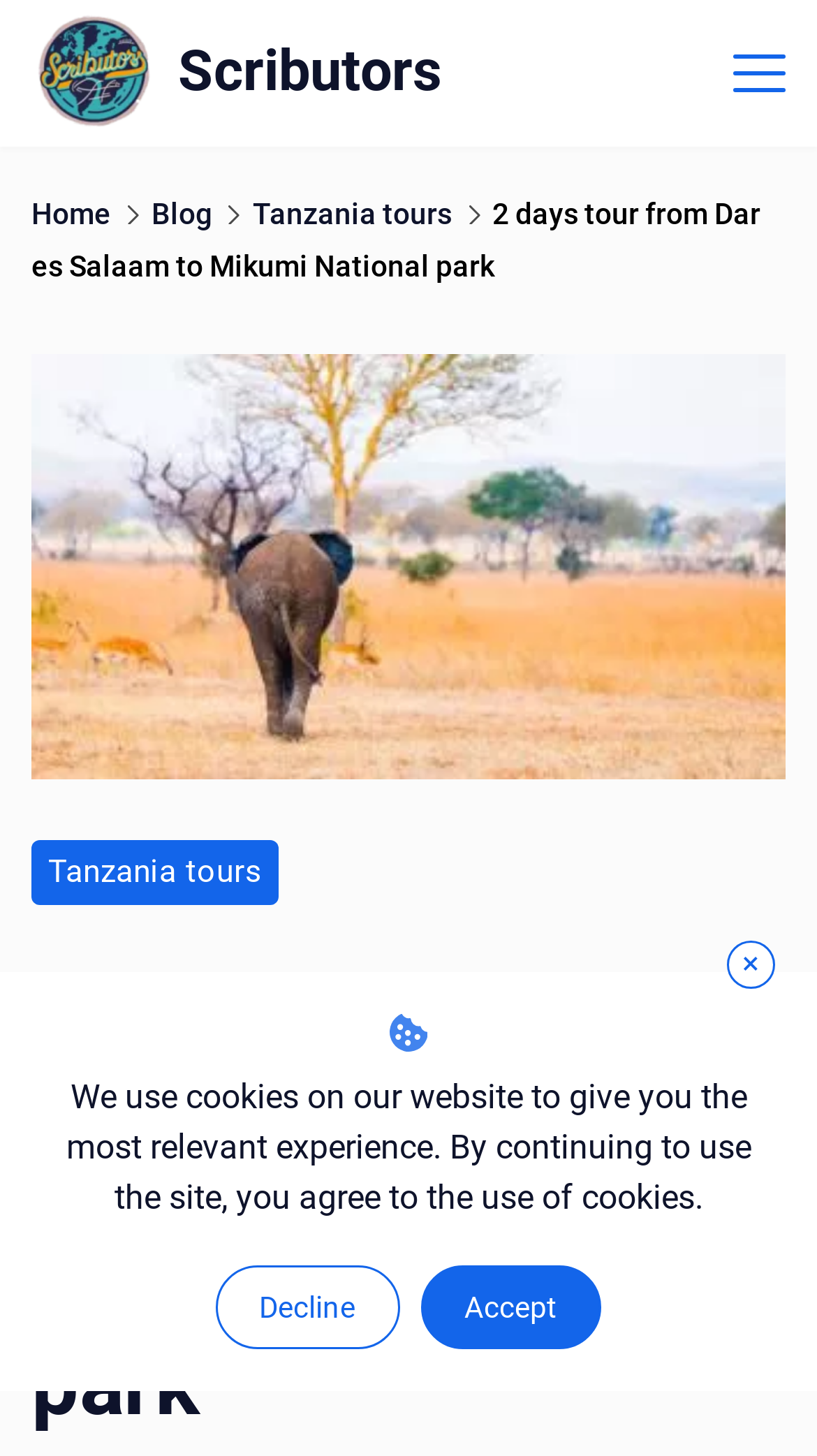Could you specify the bounding box coordinates for the clickable section to complete the following instruction: "Click the Scributors logo"?

[0.038, 0.005, 0.192, 0.096]